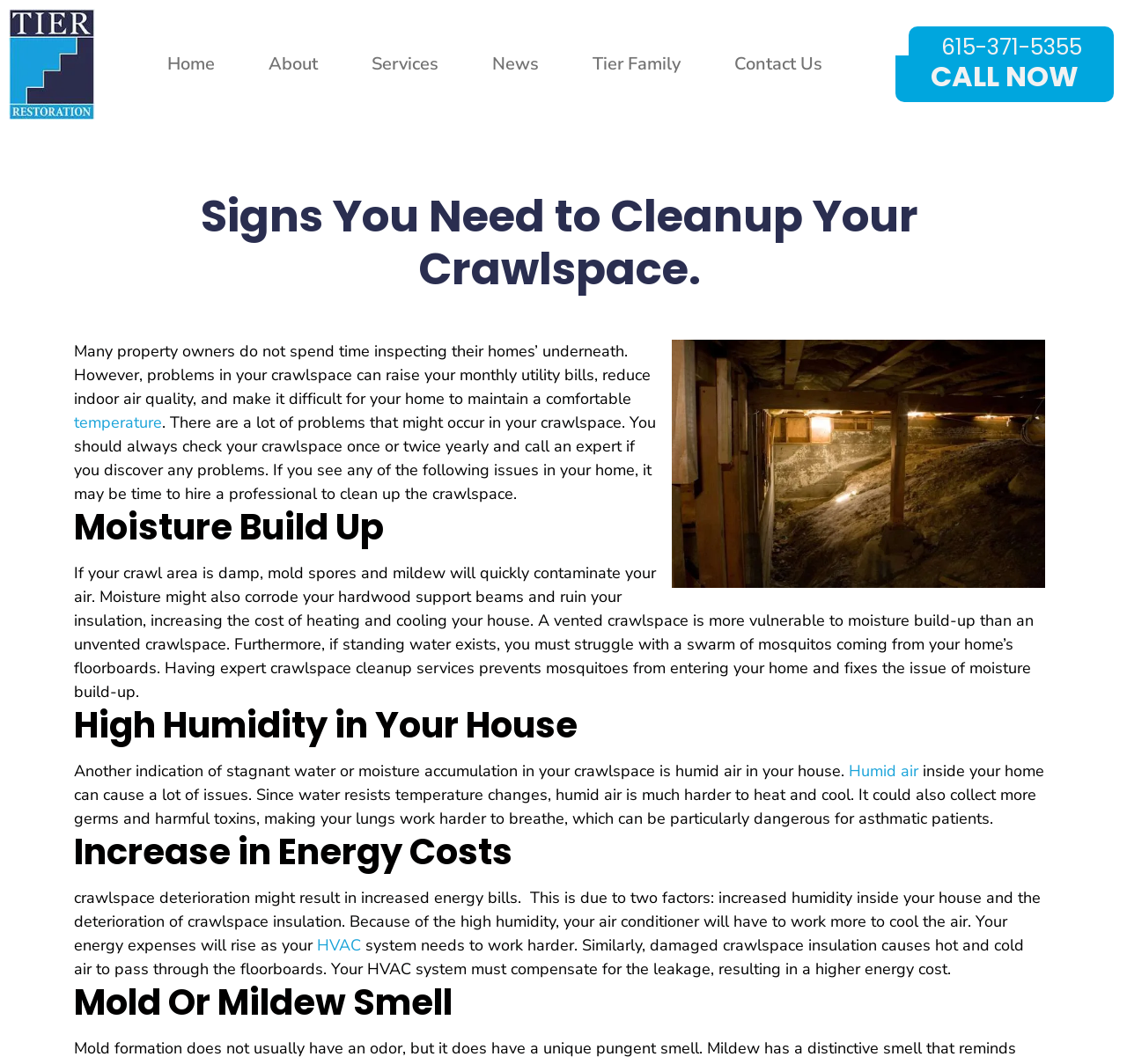Please identify the bounding box coordinates of the element I need to click to follow this instruction: "Click the 'CALL NOW' button".

[0.795, 0.052, 0.989, 0.096]